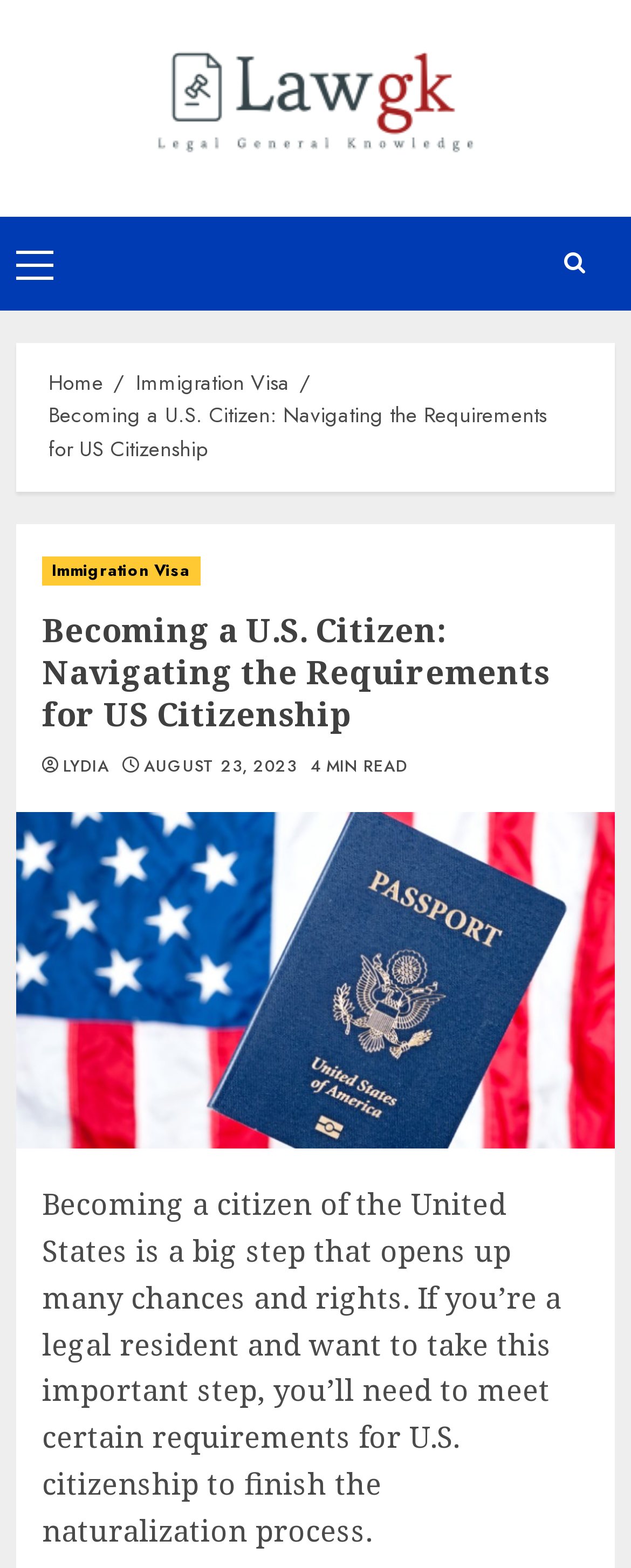Please mark the bounding box coordinates of the area that should be clicked to carry out the instruction: "Click the 'Home' link".

[0.077, 0.234, 0.164, 0.254]